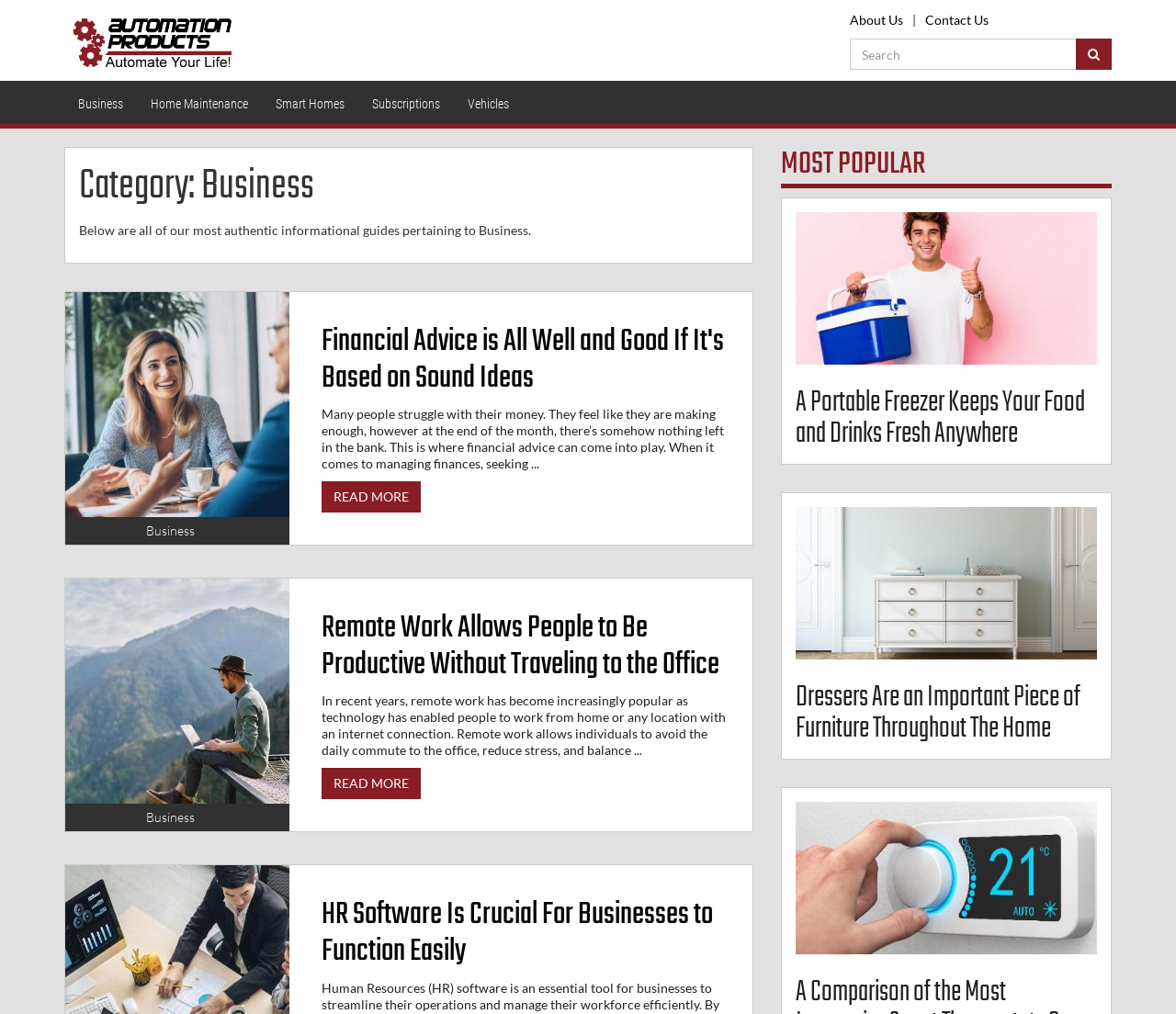What is the purpose of the search bar?
Please answer using one word or phrase, based on the screenshot.

To search